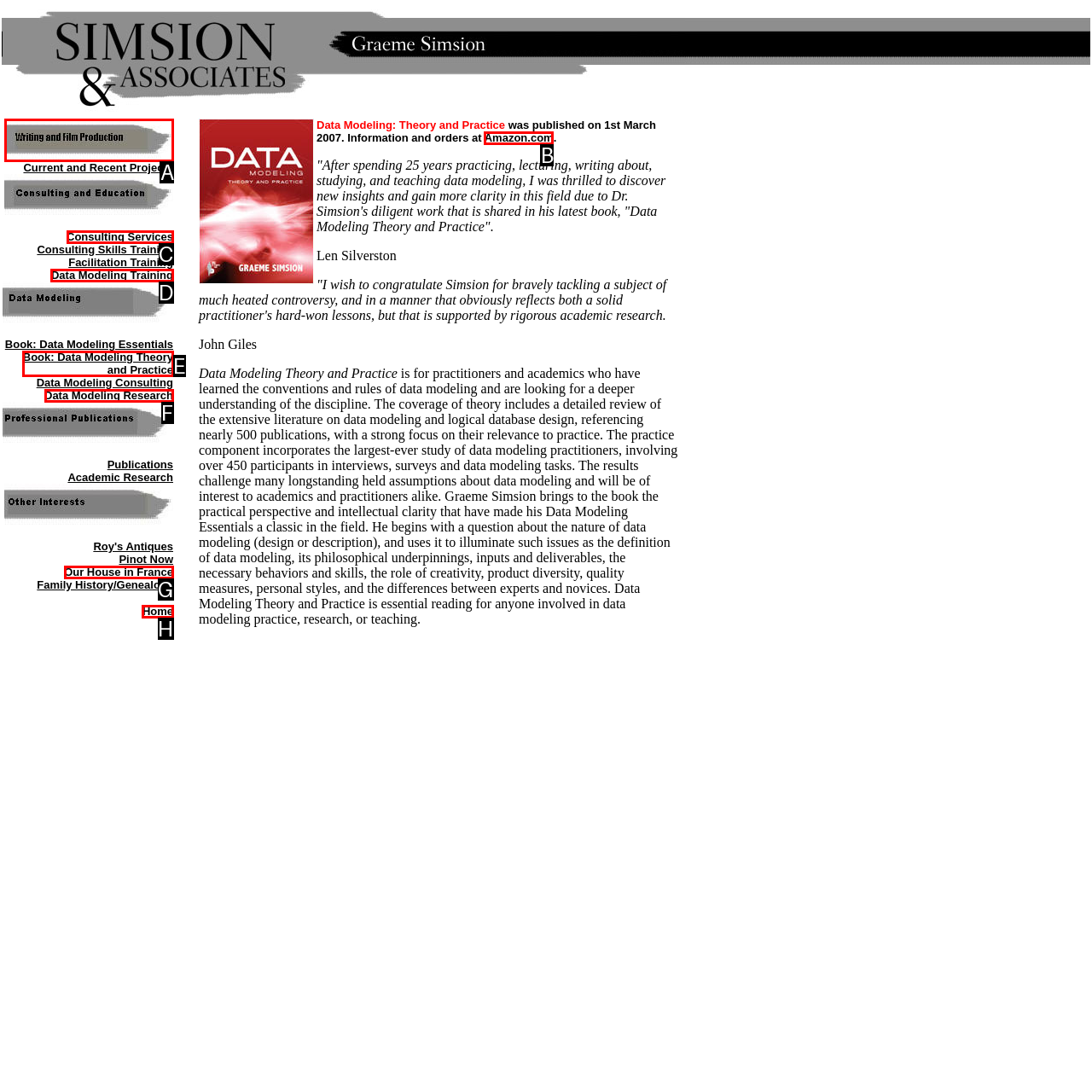Indicate which HTML element you need to click to complete the task: View Graeme Simsion's writing and film production. Provide the letter of the selected option directly.

A